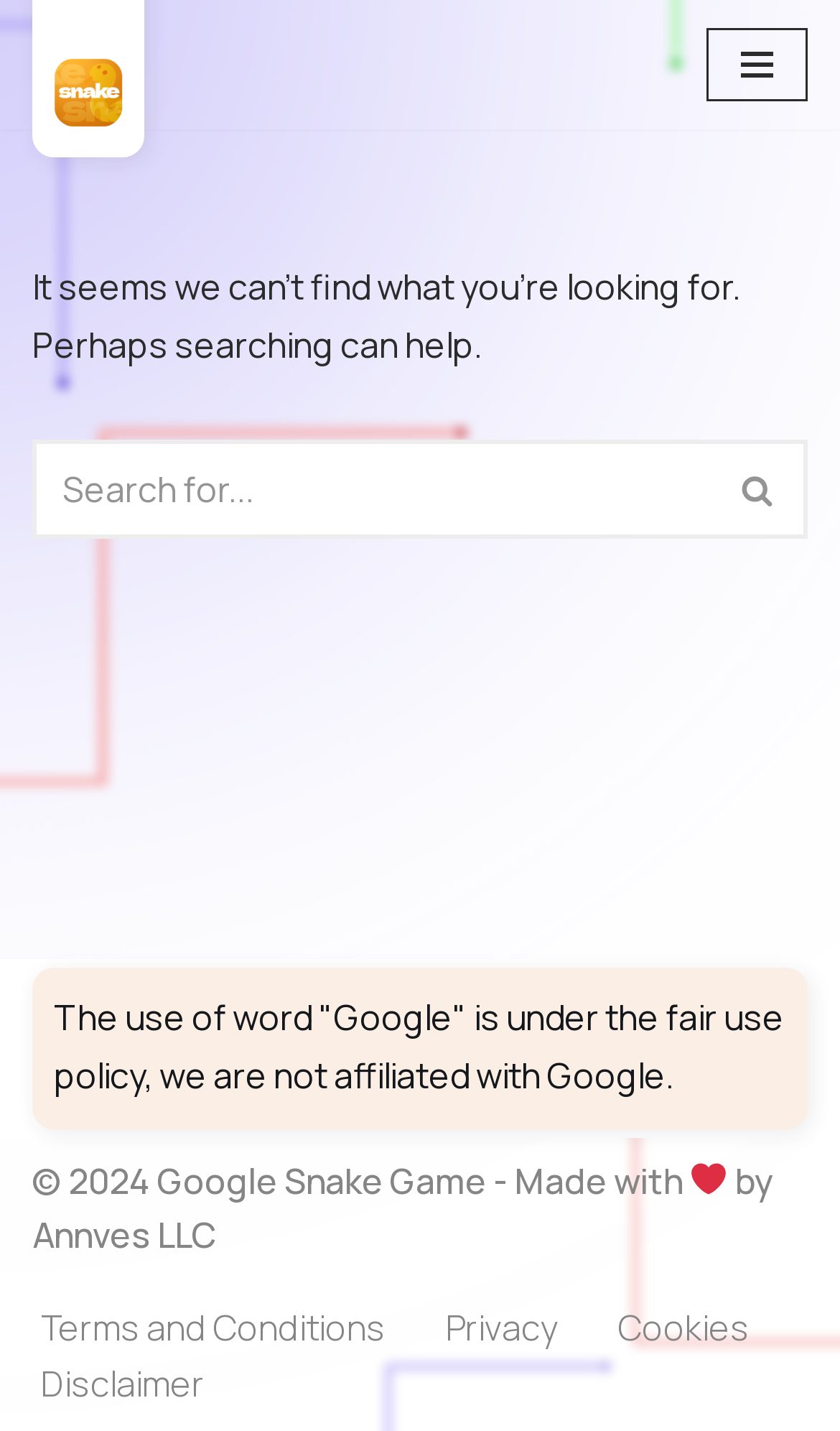What is the main purpose of the search box?
Please give a detailed and elaborate answer to the question based on the image.

The search box is located in the main section of the webpage, and it has a search button next to it. This suggests that the main purpose of the search box is to allow users to search for something, likely related to the Google Snake Game.